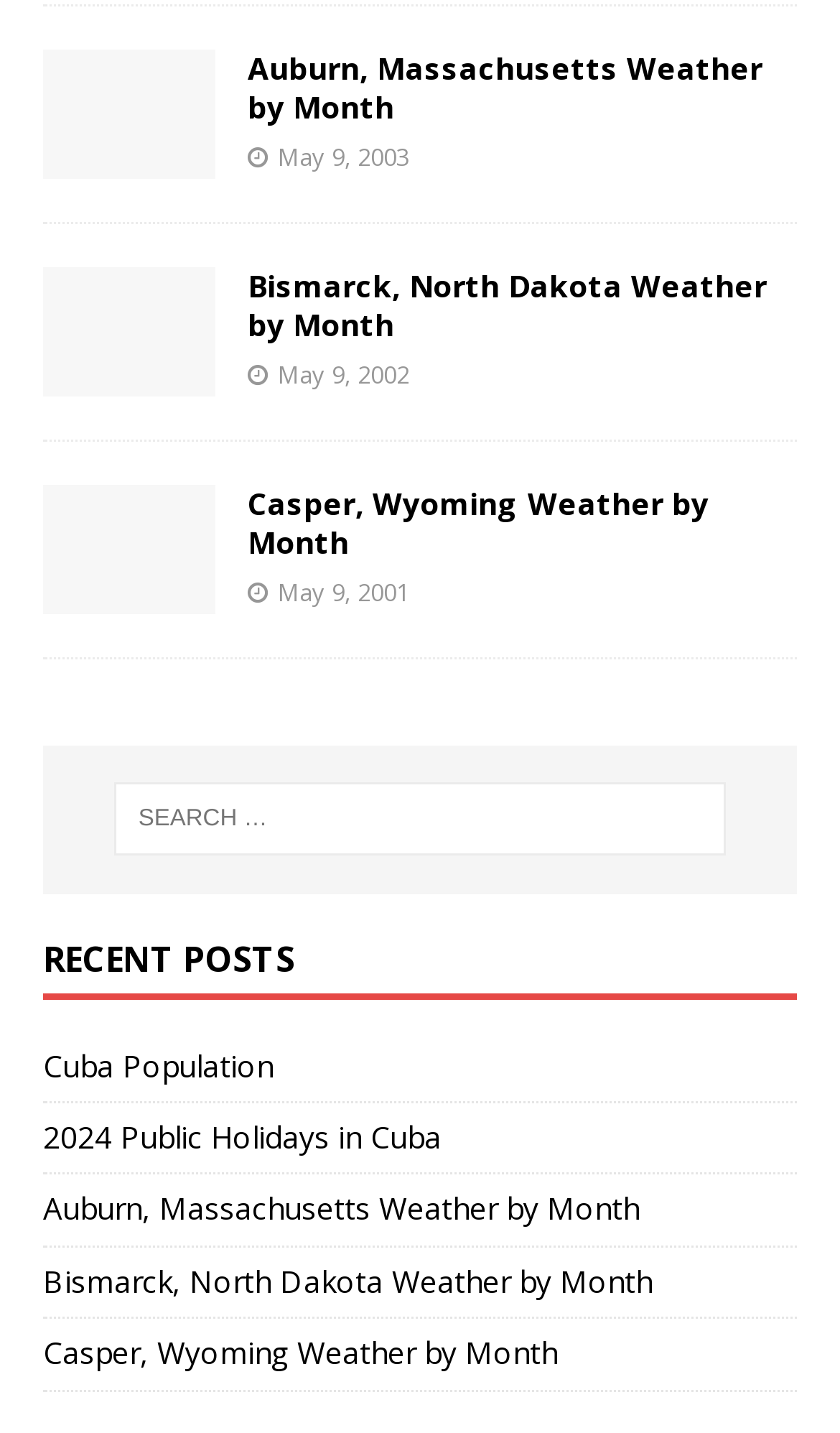What is the topic of the first recent post?
Please answer the question with as much detail and depth as you can.

I looked at the first link under the 'RECENT POSTS' heading and found that it is titled 'Cuba Population'.